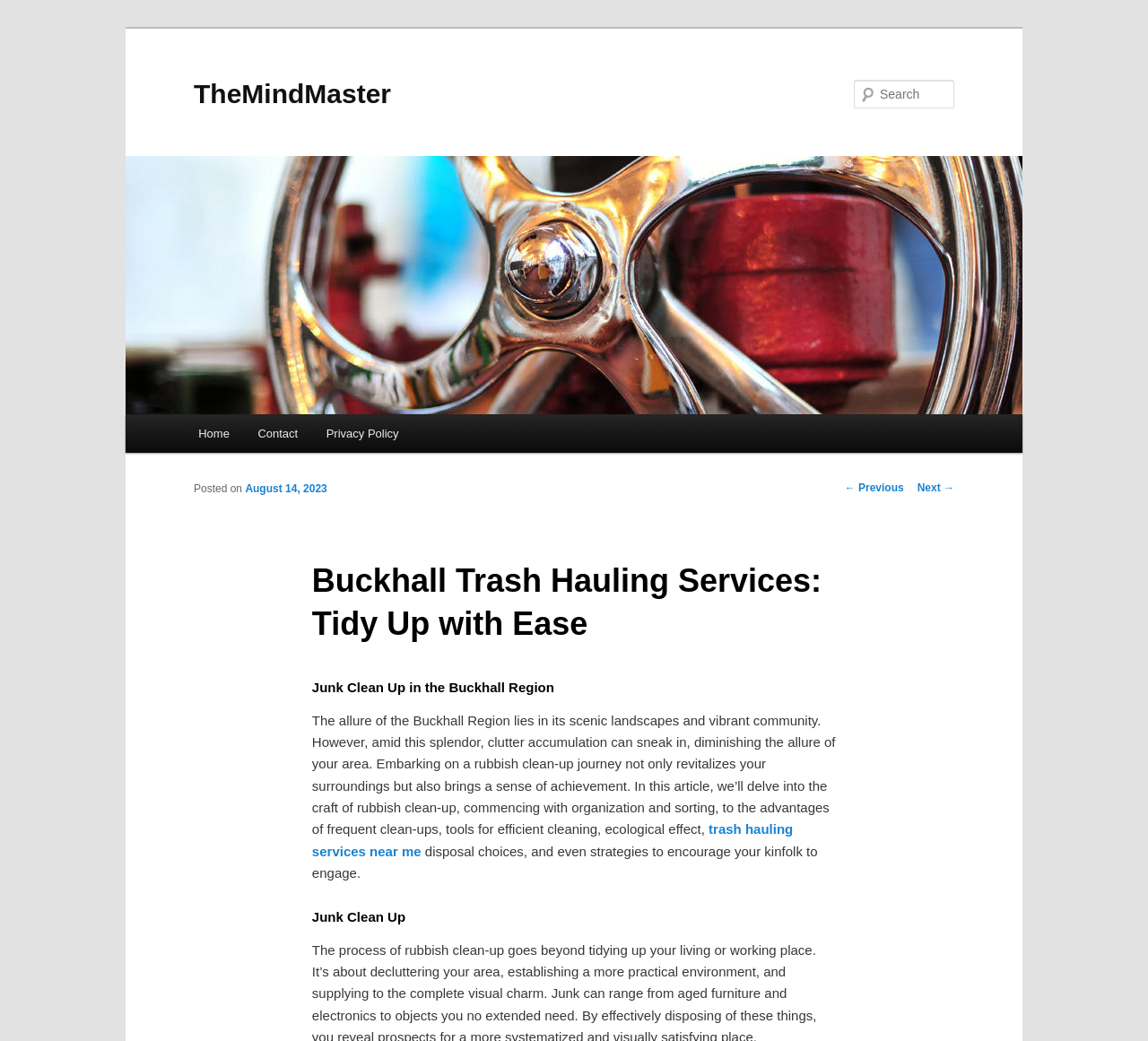What is the name of the company?
Please give a well-detailed answer to the question.

The name of the company can be found in the top-left corner of the webpage, where it says 'Buckhall Trash Hauling Services: Tidy Up with Ease | TheMindMaster'. This suggests that TheMindMaster is the company name.